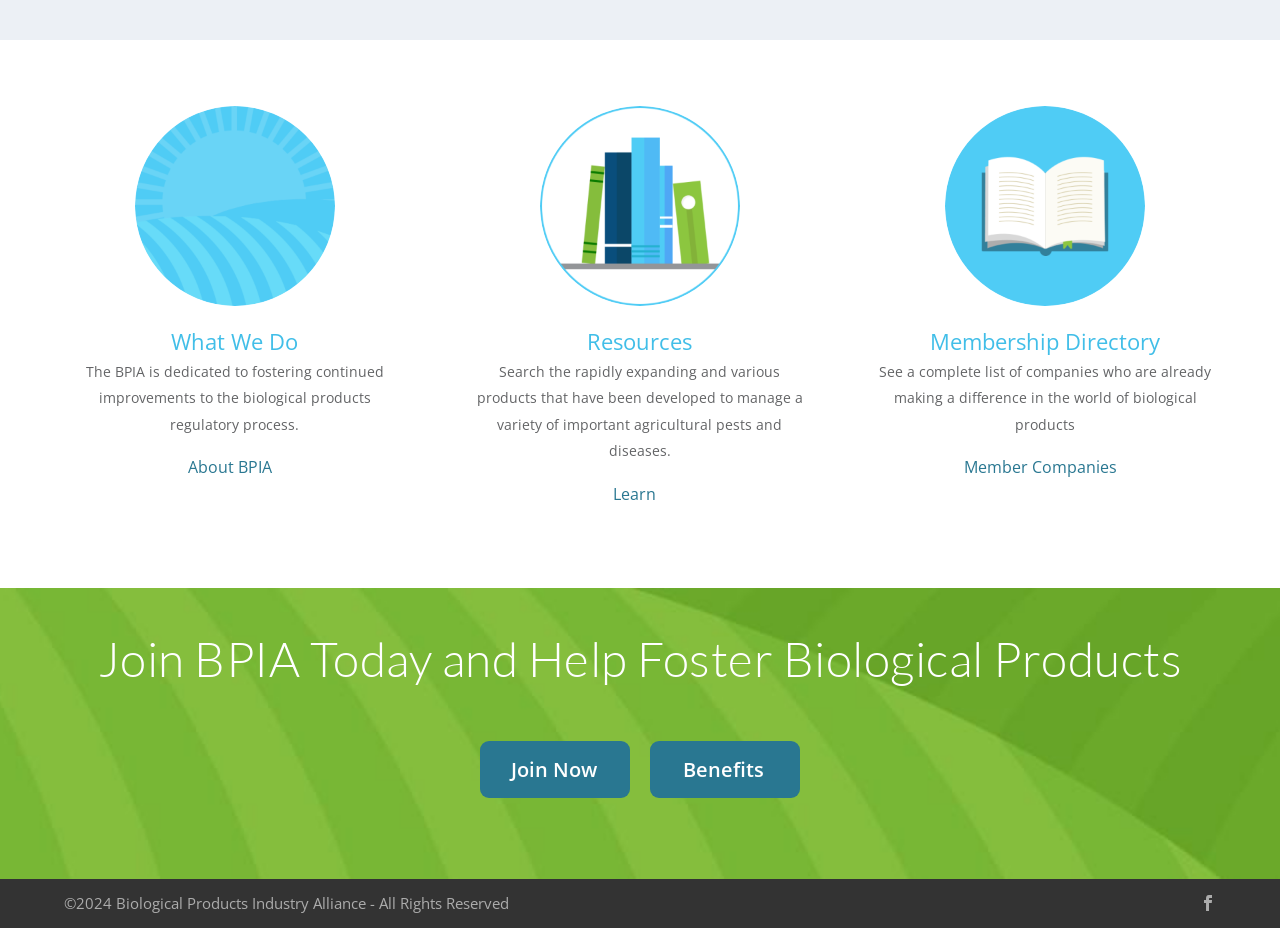Can you find the bounding box coordinates for the element that needs to be clicked to execute this instruction: "Learn more about Resources"? The coordinates should be given as four float numbers between 0 and 1, i.e., [left, top, right, bottom].

[0.366, 0.114, 0.633, 0.329]